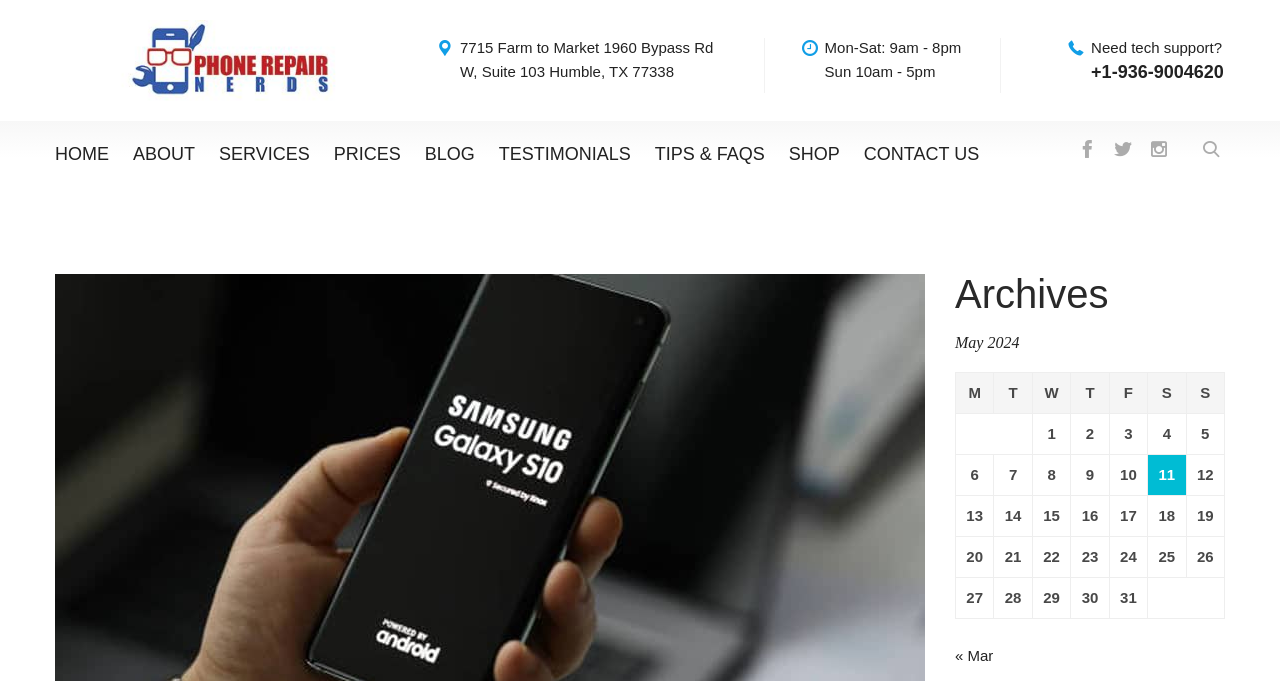Determine the bounding box coordinates for the element that should be clicked to follow this instruction: "Go to the previous month". The coordinates should be given as four float numbers between 0 and 1, in the format [left, top, right, bottom].

[0.746, 0.95, 0.776, 0.975]